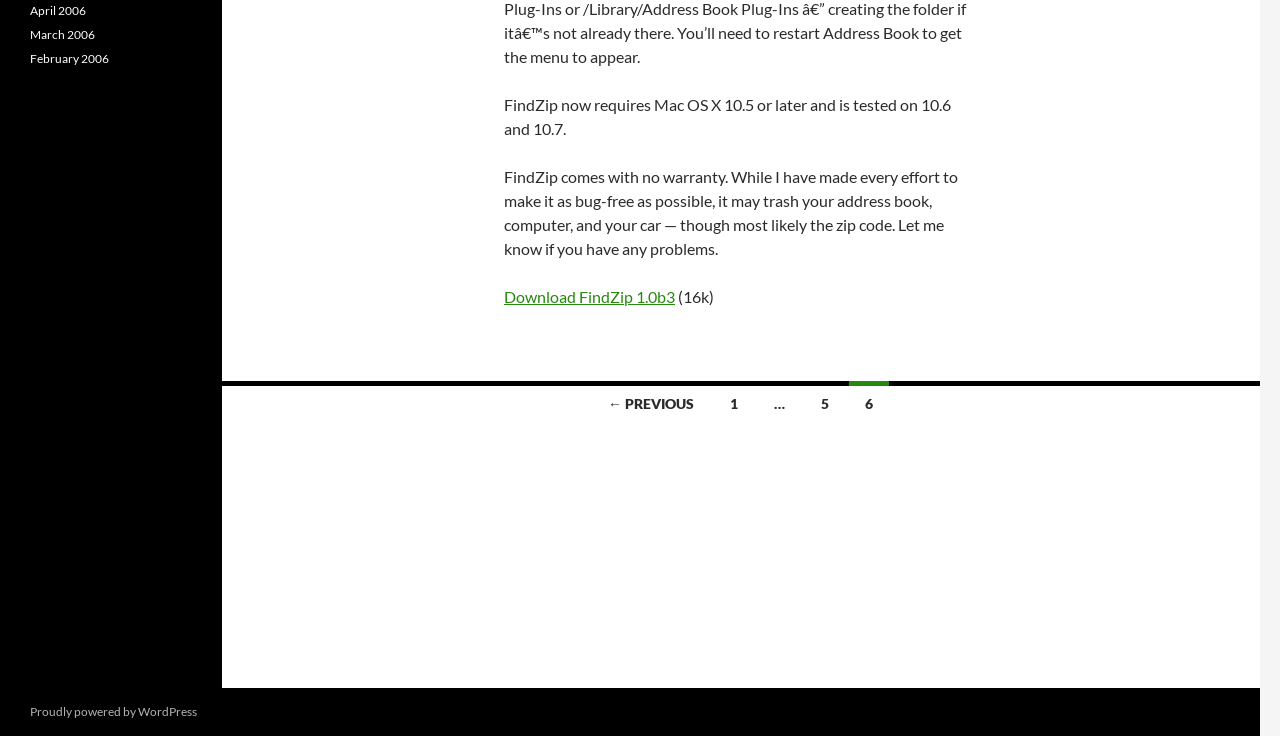For the following element description, predict the bounding box coordinates in the format (top-left x, top-left y, bottom-right x, bottom-right y). All values should be floating point numbers between 0 and 1. Description: Download FindZip 1.0b3

[0.394, 0.39, 0.527, 0.416]